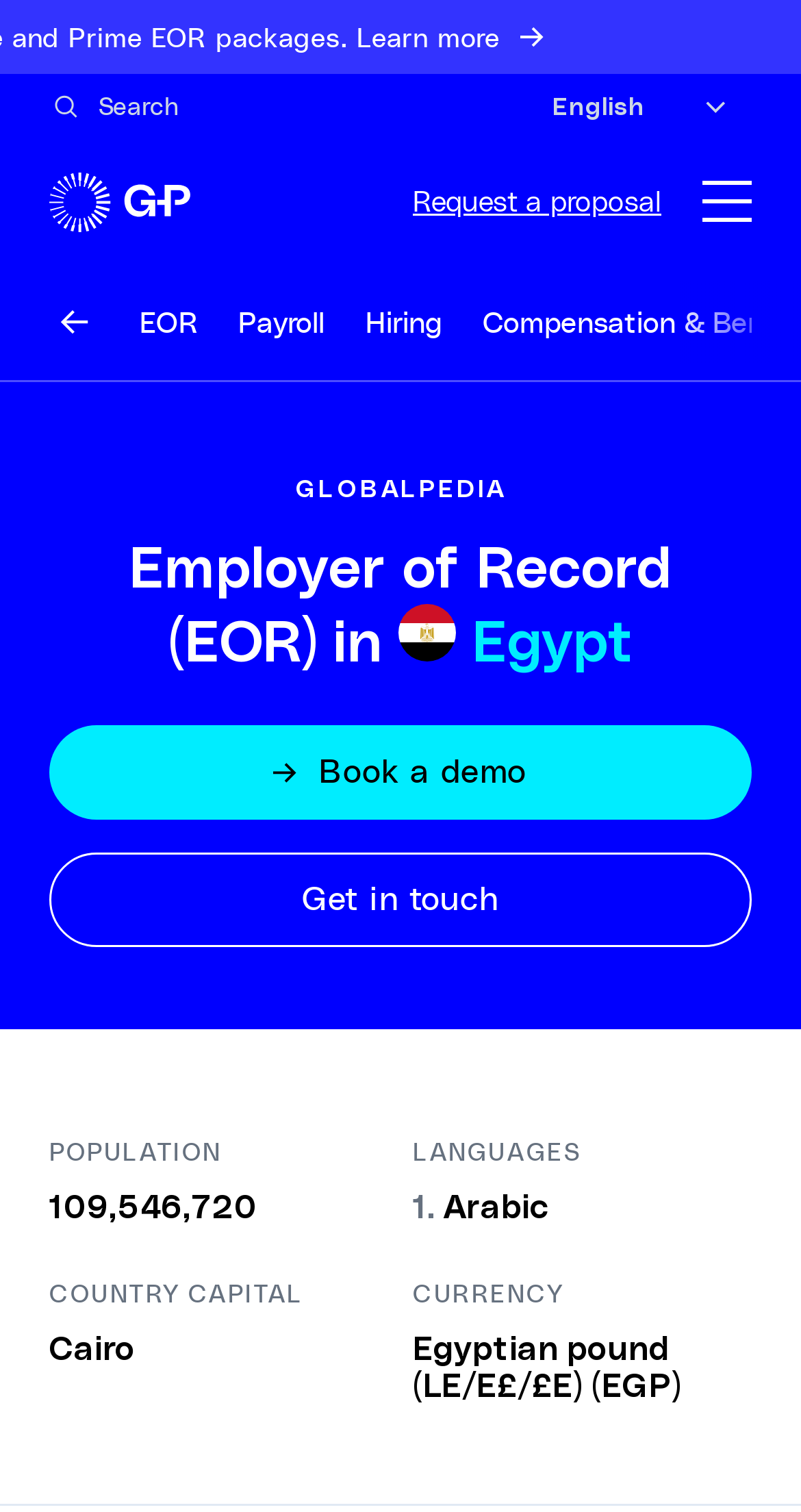Please identify the bounding box coordinates for the region that you need to click to follow this instruction: "Learn more about the latest updates to G-P Meridian Core and Prime EOR packages".

[0.0, 0.0, 1.0, 0.049]